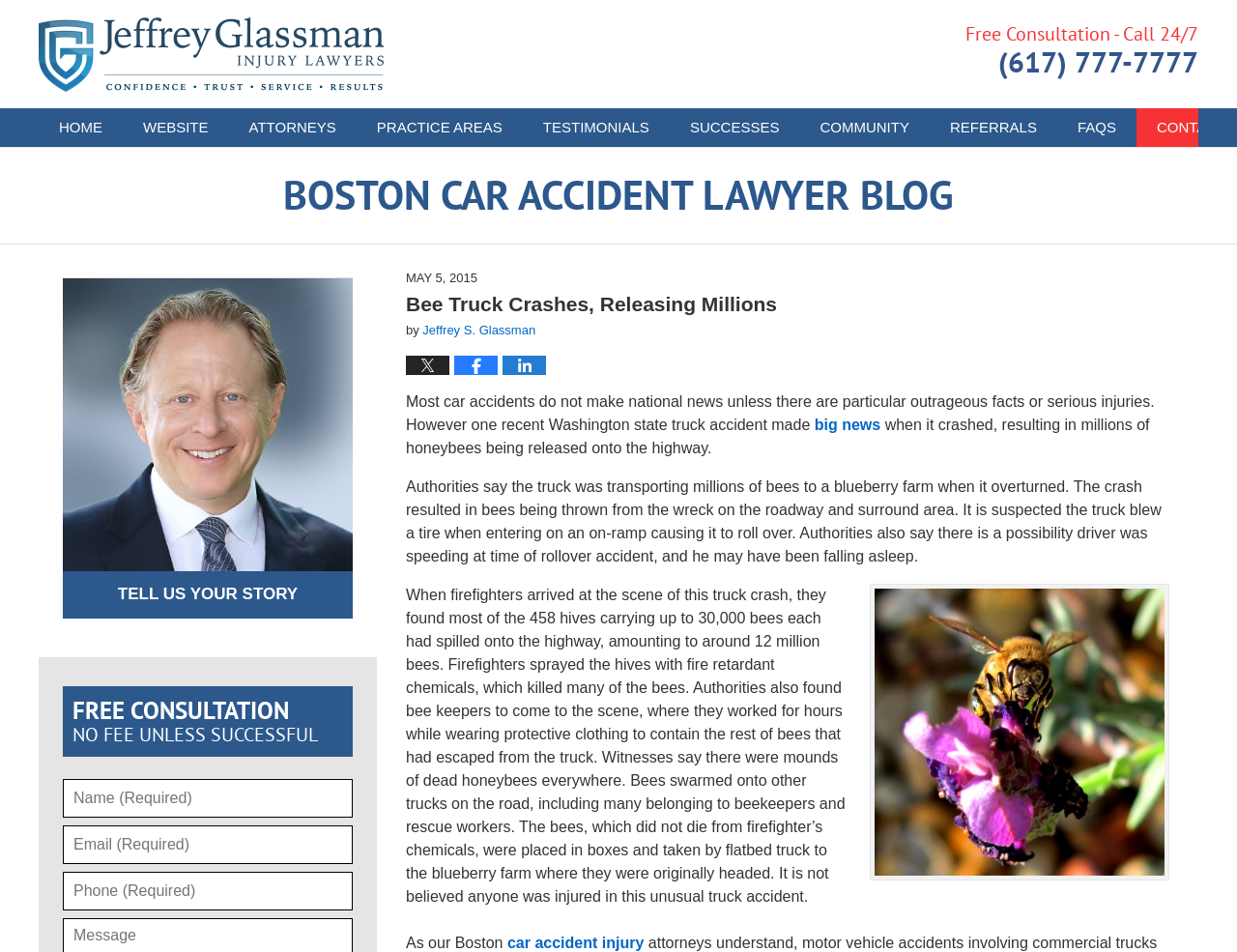Using the details in the image, give a detailed response to the question below:
How many bees were in each hive?

I found this information by reading the static text element that describes the accident, which mentions that 'most of the 458 hives carrying up to 30,000 bees each had spilled onto the highway'.